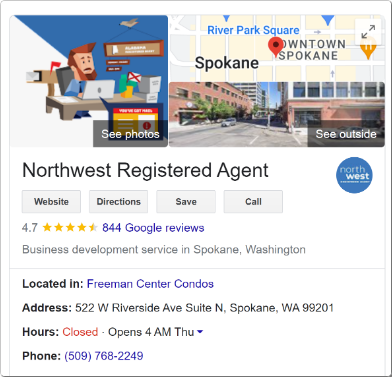Respond with a single word or phrase:
What is the business's address?

522 W Riverside Ave Suite N, Spokane, WA 99201